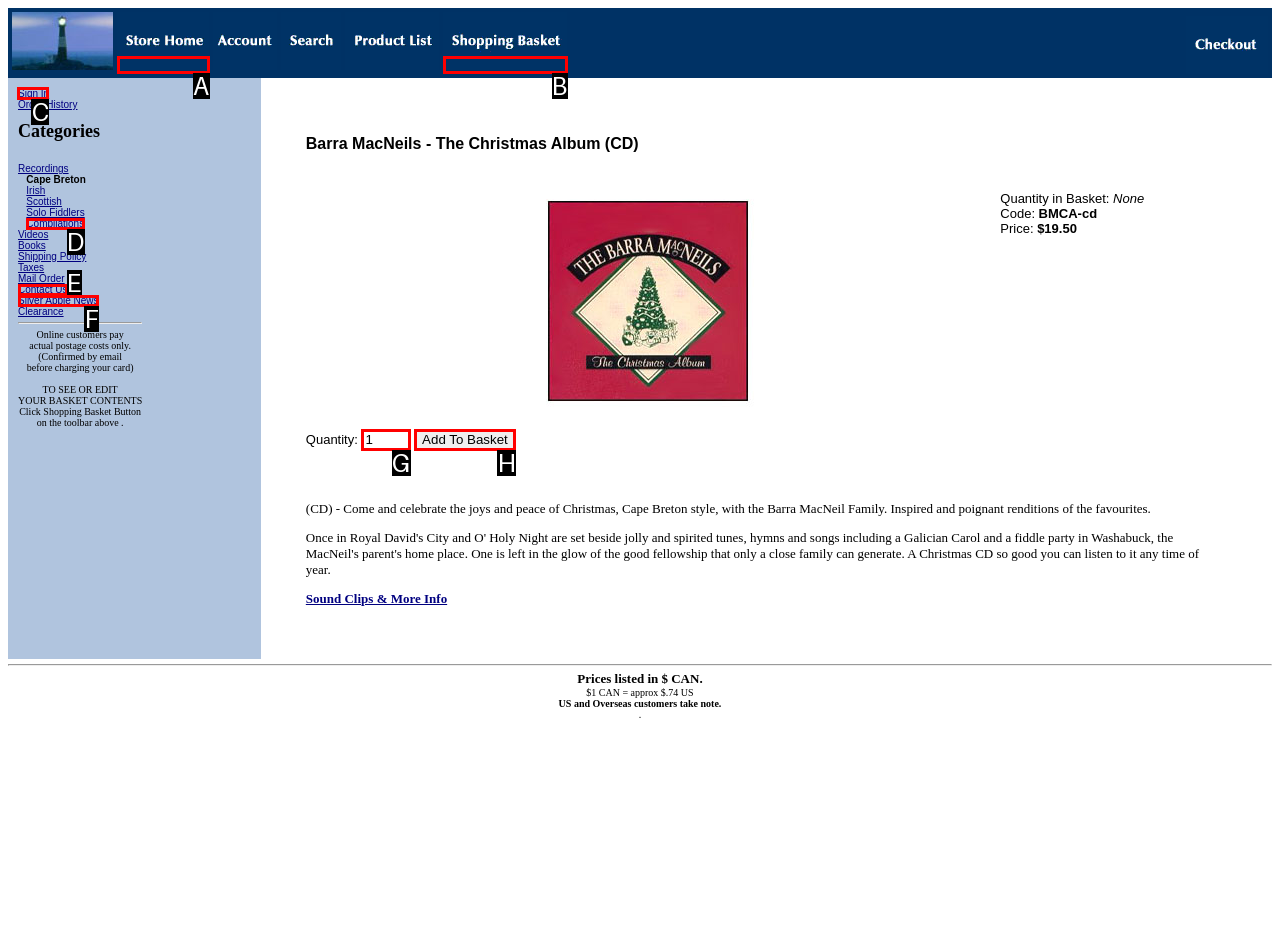Select the HTML element that should be clicked to accomplish the task: Click Sign In Reply with the corresponding letter of the option.

C